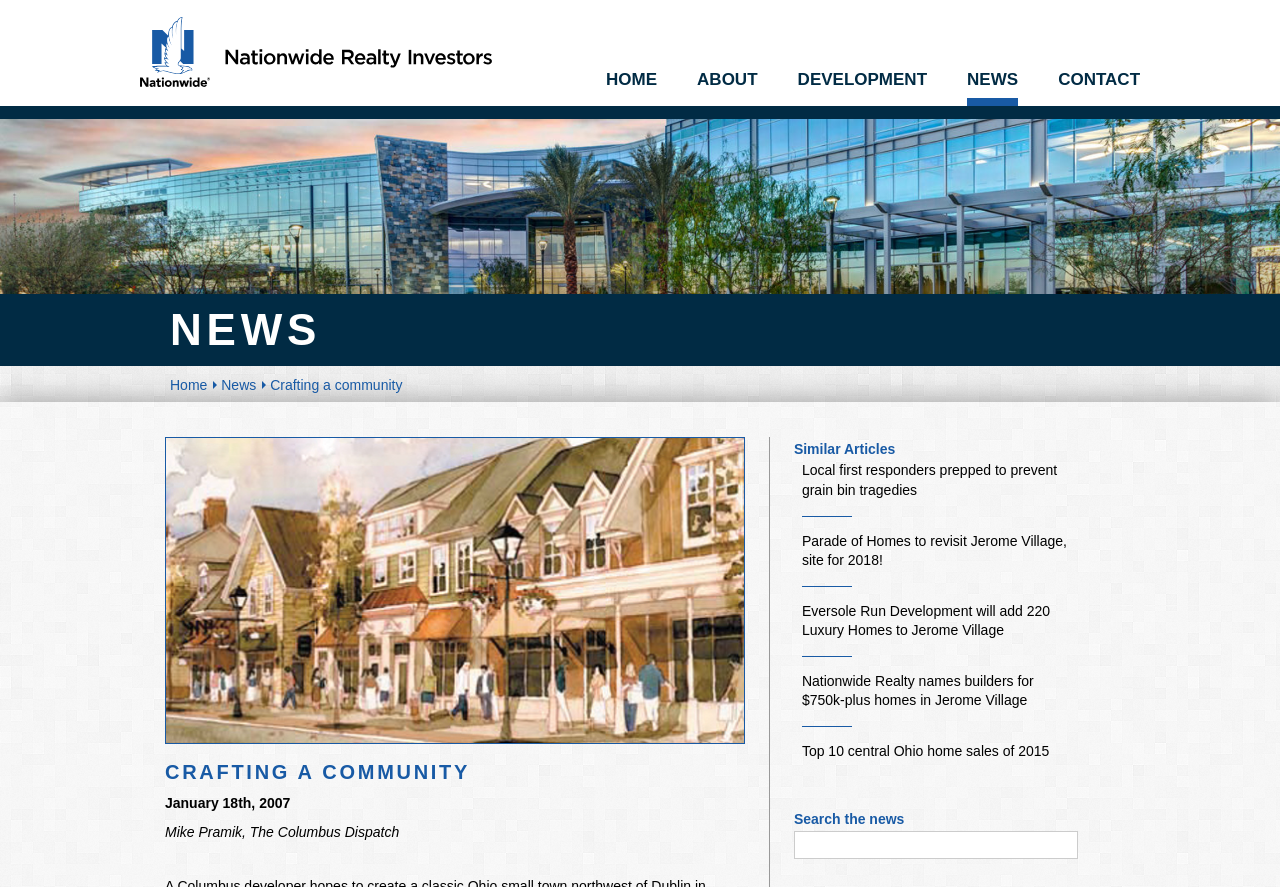Explain the features and main sections of the webpage comprehensively.

The webpage is about Nationwide Realty Investors, a real estate development company. At the top left, there is a logo of Nationwide Realty Investors, which is an image with a link to the company's homepage. Next to the logo, there are five main navigation links: HOME, ABOUT, DEVELOPMENT, NEWS, and CONTACT, which are evenly spaced and aligned horizontally.

Below the navigation links, there is a large heading that reads "NEWS" in bold font. Underneath this heading, there are two columns of content. The left column has a heading "Crafting a community" followed by a subheading with the same text, and then a brief article with a title "A Columbus developer hopes to create a classic Ohio small town northwest of Dublin in Jerome Township. Final plans are gelling for Jerome Village, a planned community that will offer".

The right column has a list of links to similar news articles, with headings like "Local first responders prepped to prevent grain bin tragedies", "Parade of Homes to revisit Jerome Village, site for 2018!", and so on. There are five links in total, each with a brief description of the article.

At the bottom of the page, there is a search bar with a heading "Search the news" and a text box where users can input their search queries.

Overall, the webpage has a clean and organized layout, with clear headings and concise text, making it easy to navigate and find relevant information.